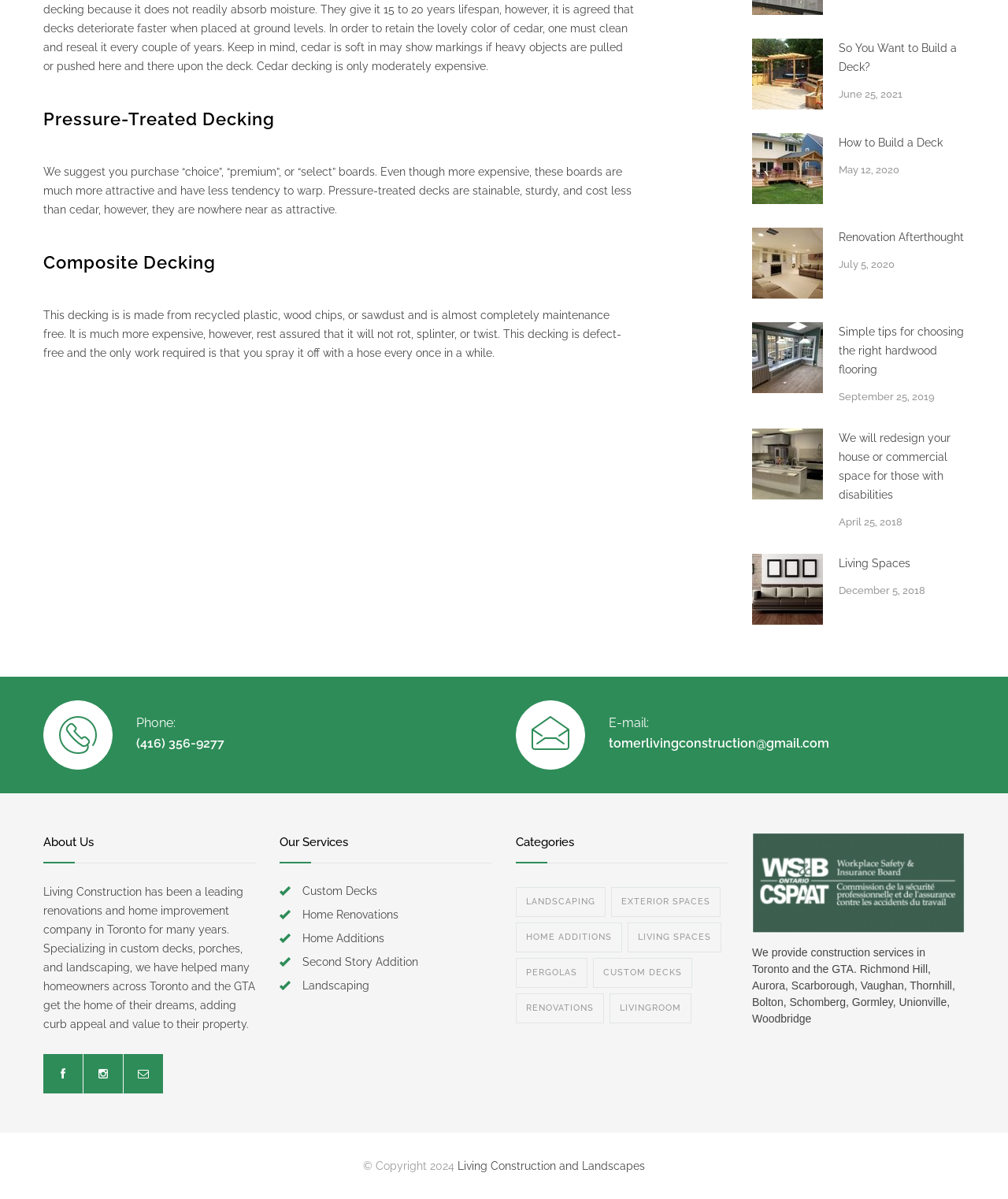How many links are there in the 'Categories' section?
Using the information from the image, answer the question thoroughly.

I counted the number of links in the 'Categories' section and found 8 links, namely 'LANDSCAPING', 'EXTERIOR SPACES', 'HOME ADDITIONS', 'LIVING SPACES', 'PERGOLAS', 'CUSTOM DECKS', 'RENOVATIONS', and 'LIVINGROOM'.